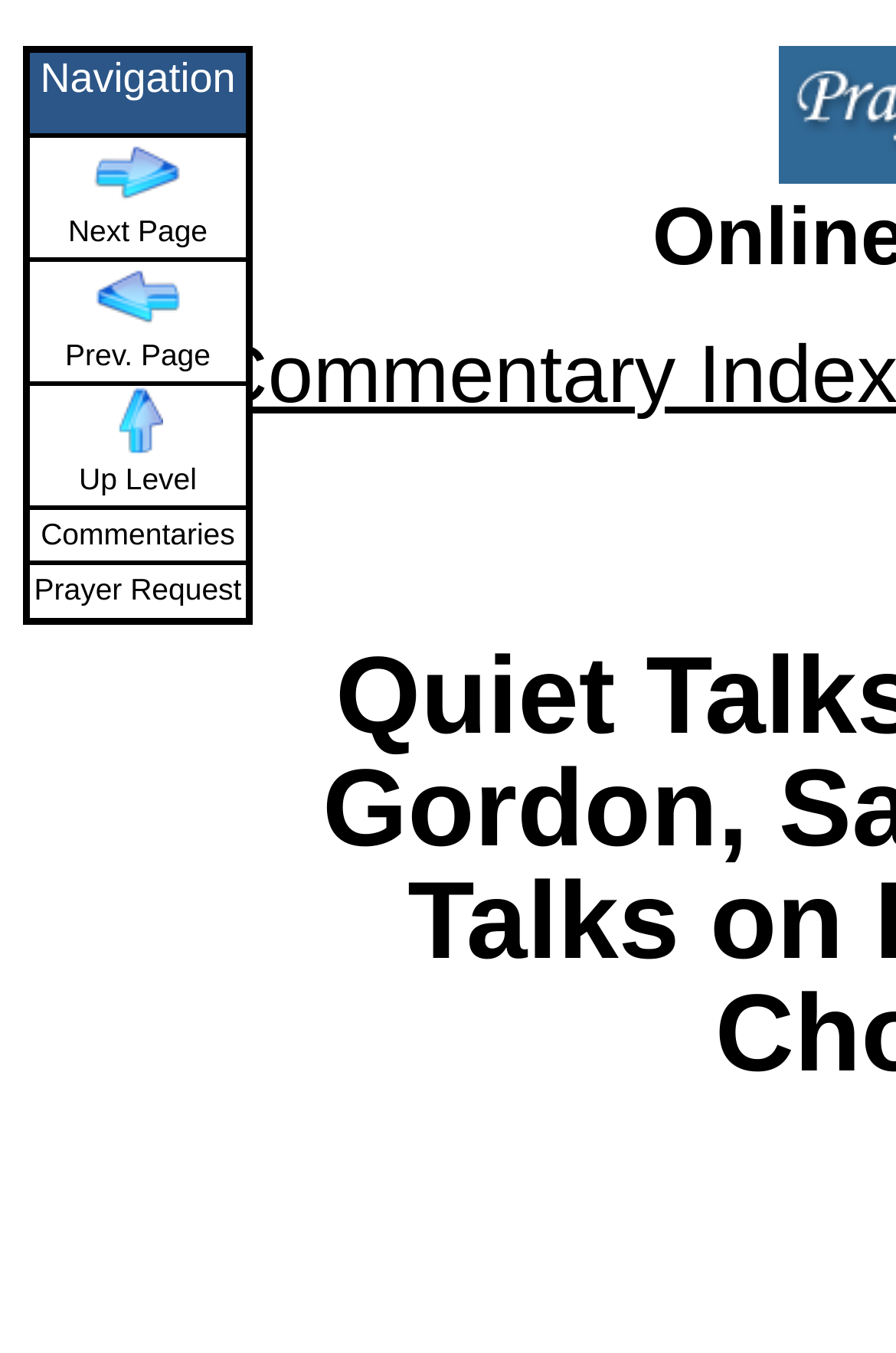How many navigation buttons are present on the webpage?
Look at the image and respond with a one-word or short-phrase answer.

4